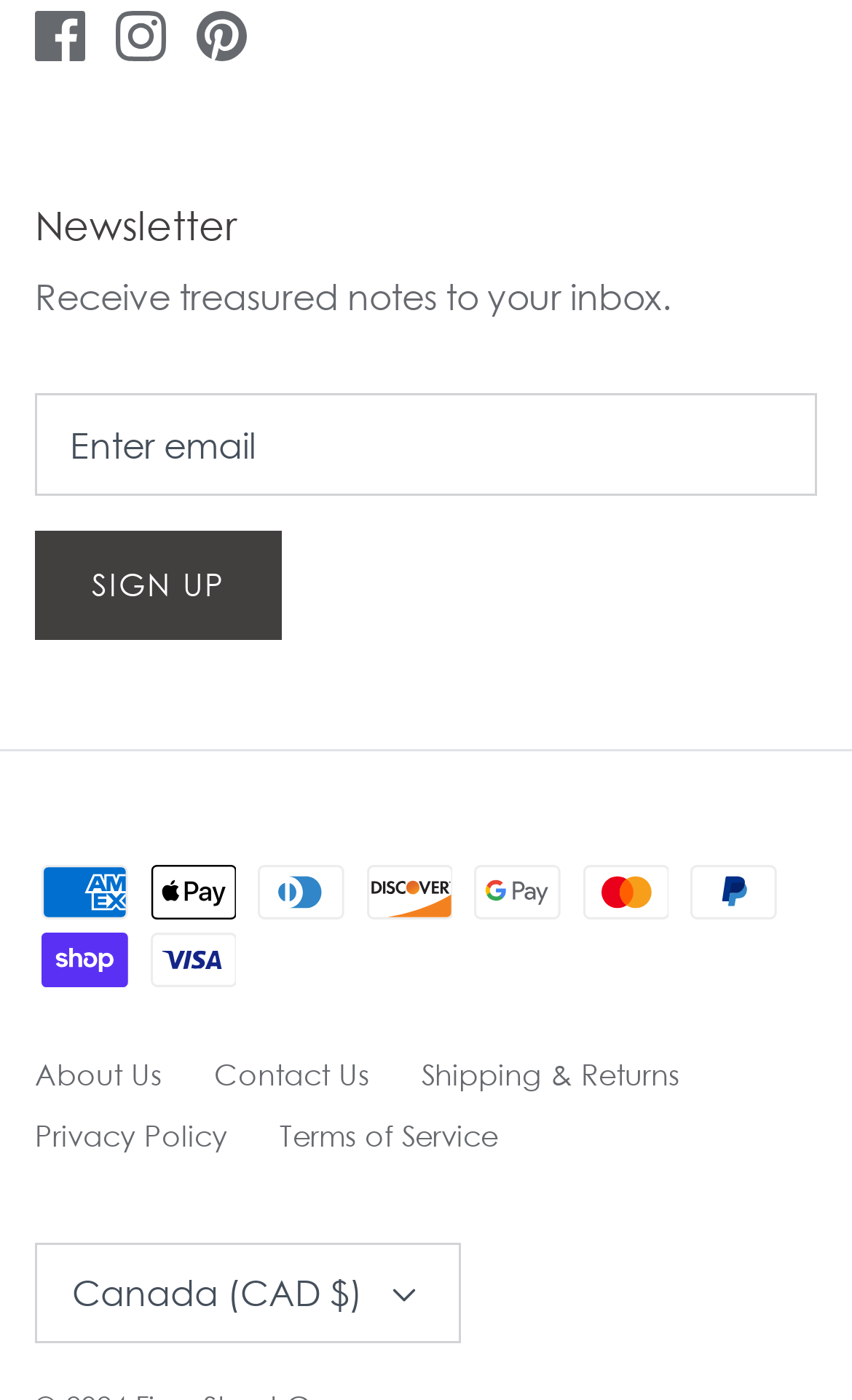What payment methods are accepted?
Please answer the question as detailed as possible.

The webpage accepts multiple payment methods, including American Express, Apple Pay, Diners Club, Discover, Google Pay, Mastercard, PayPal, Shop Pay, and Visa, as indicated by the presence of their respective logos.